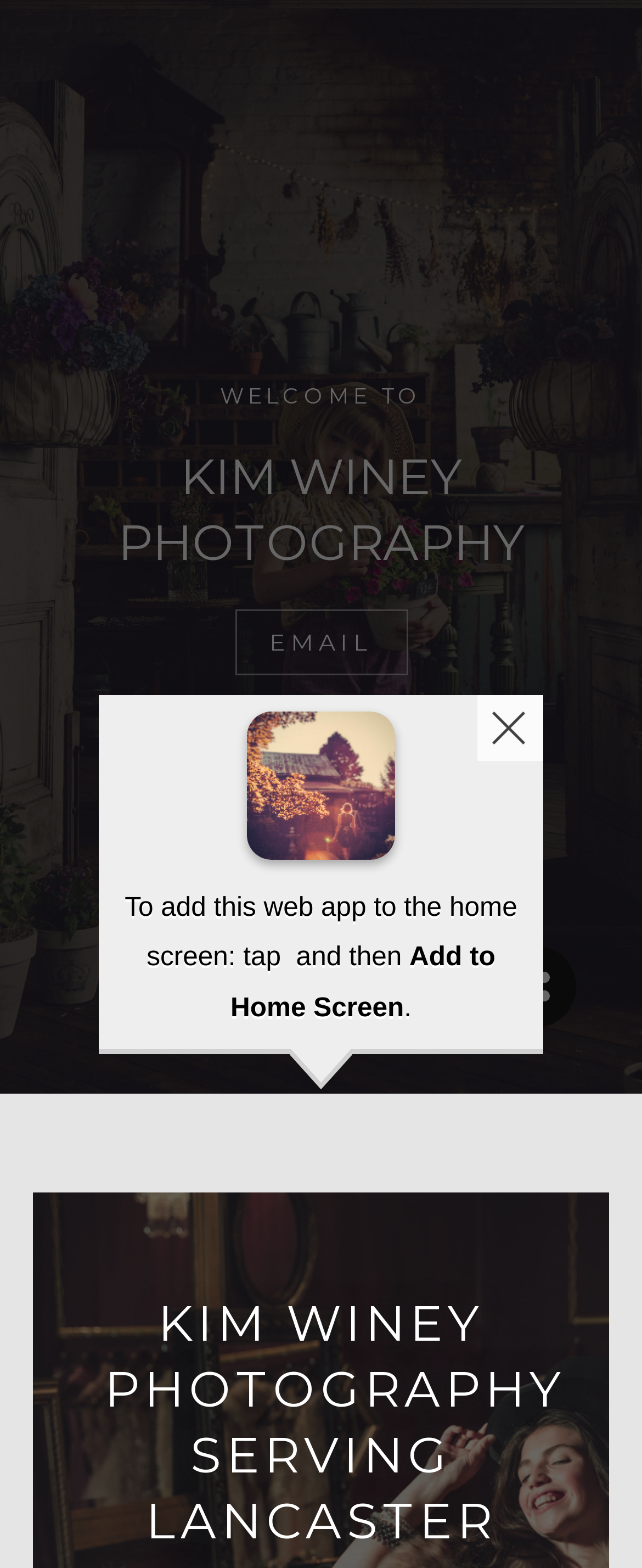What is the purpose of the button with a sharing icon?
Can you provide an in-depth and detailed response to the question?

The button with a sharing icon is located in the complementary section of the webpage, and its purpose is to allow users to share the webpage or its content with others.